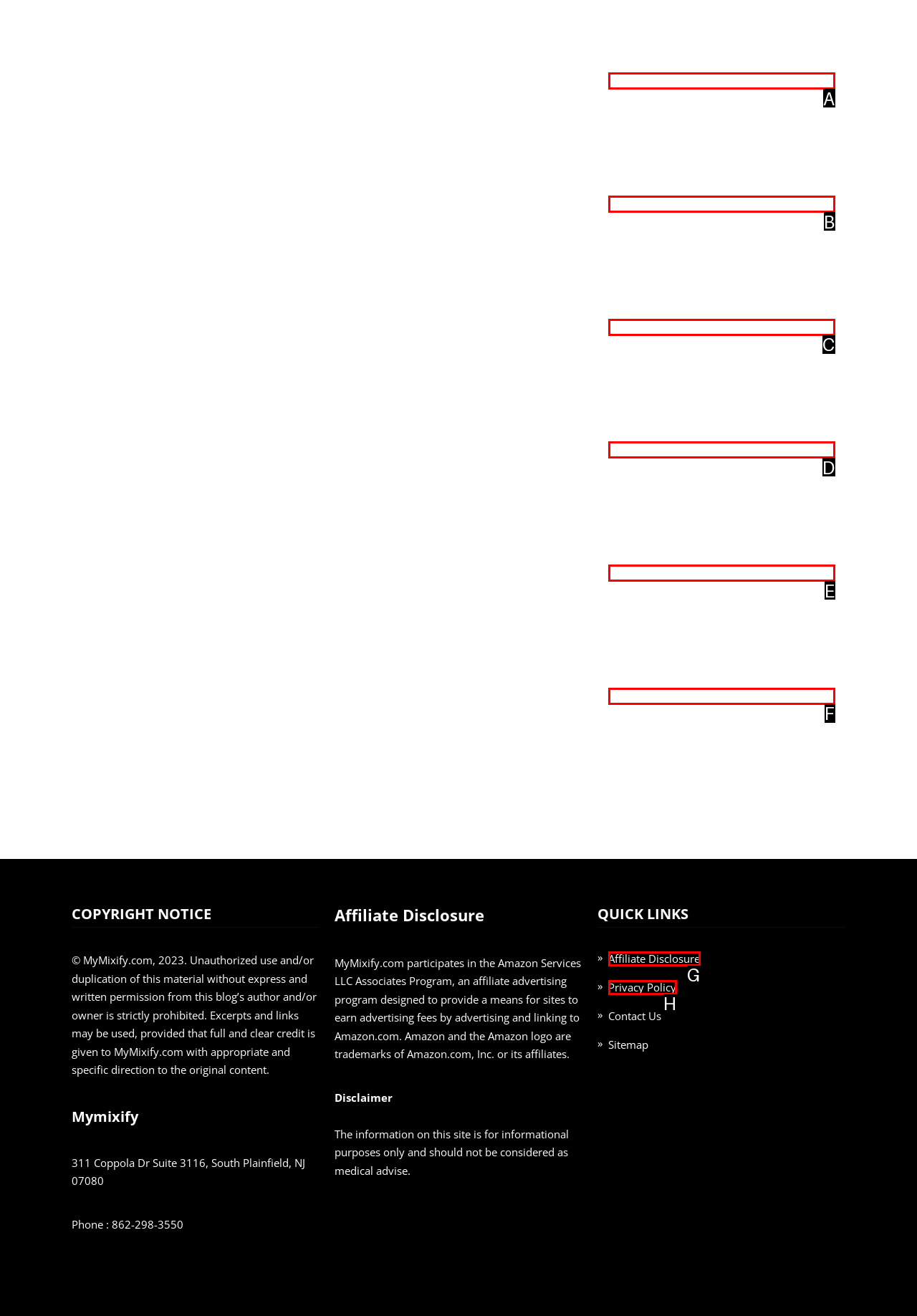Match the description to the correct option: Affiliate Disclosure
Provide the letter of the matching option directly.

G